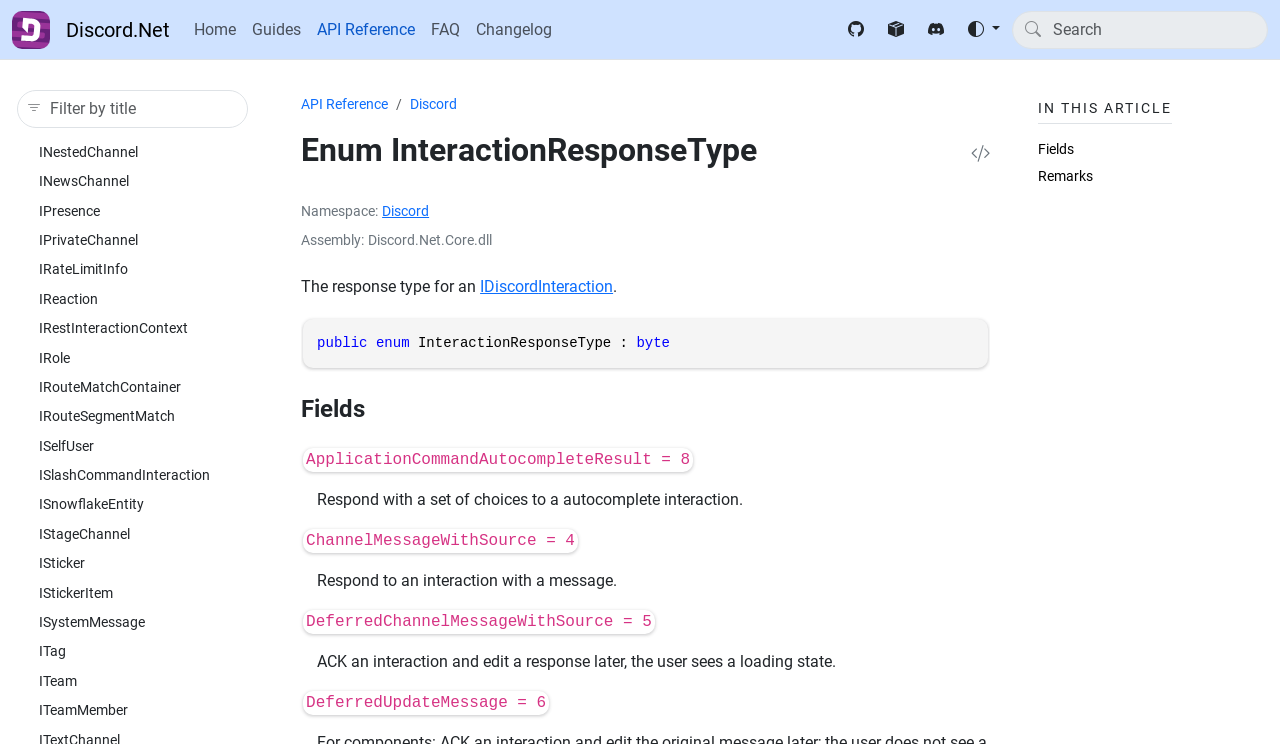Locate the bounding box coordinates of the element that should be clicked to fulfill the instruction: "Go to Home".

[0.145, 0.013, 0.191, 0.067]